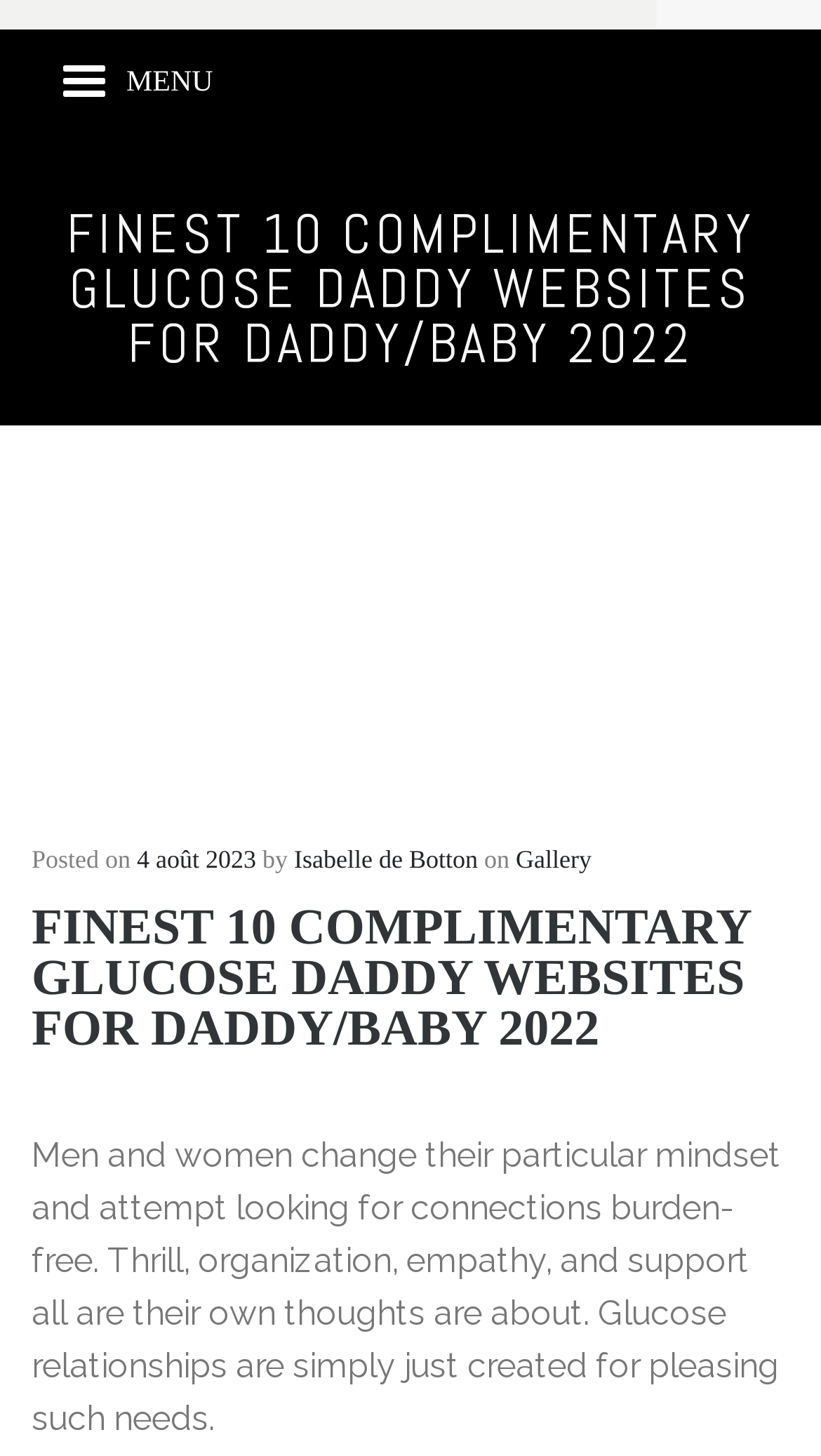Please give a one-word or short phrase response to the following question: 
How many navigation links are present?

6